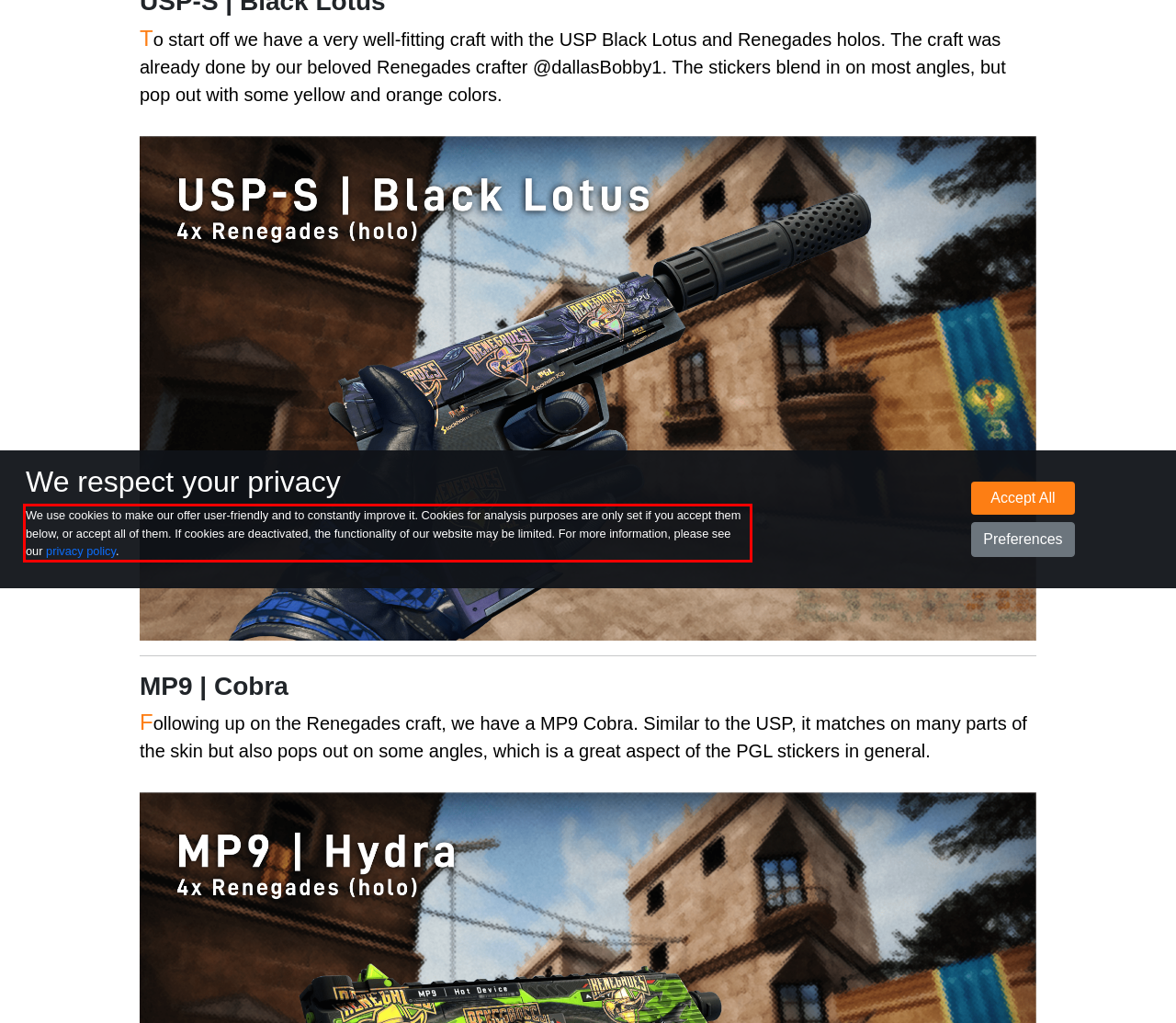You have a webpage screenshot with a red rectangle surrounding a UI element. Extract the text content from within this red bounding box.

We use cookies to make our offer user-friendly and to constantly improve it. Cookies for analysis purposes are only set if you accept them below, or accept all of them. If cookies are deactivated, the functionality of our website may be limited. For more information, please see our privacy policy.